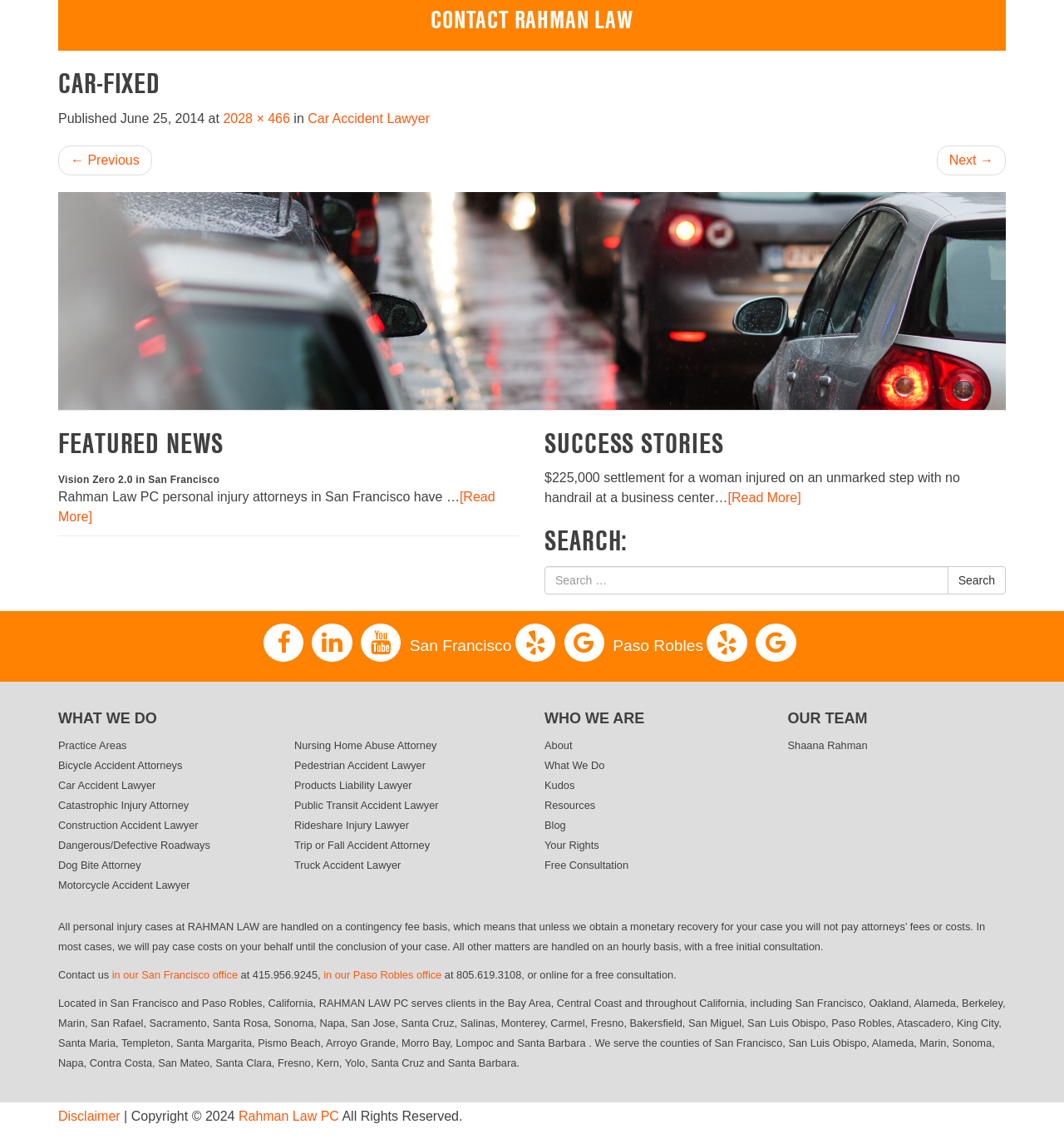Locate the bounding box coordinates for the element described below: "About". The coordinates must be four float values between 0 and 1, formatted as [left, top, right, bottom].

[0.512, 0.649, 0.538, 0.66]